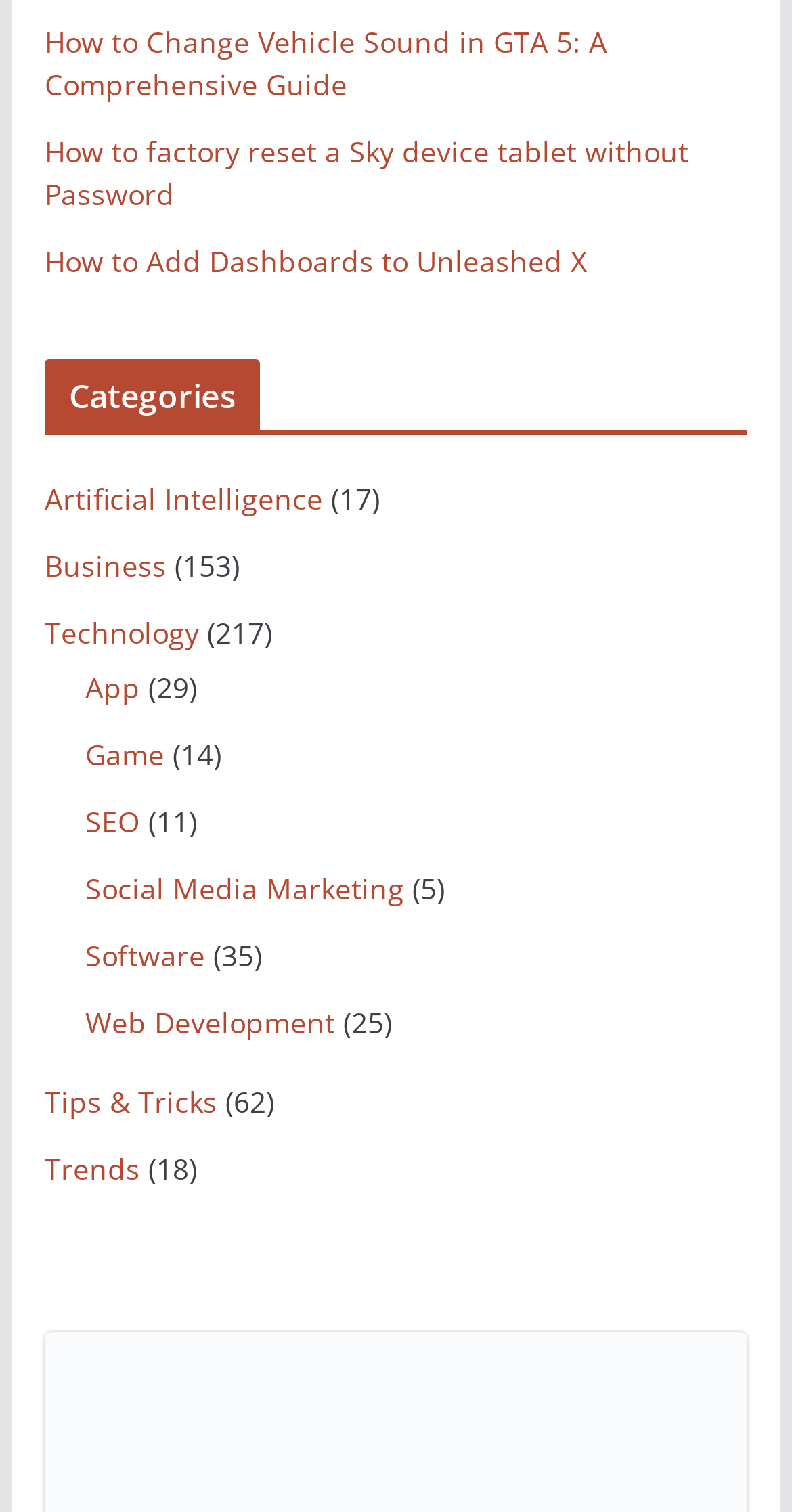How many categories are listed on the webpage? Look at the image and give a one-word or short phrase answer.

13